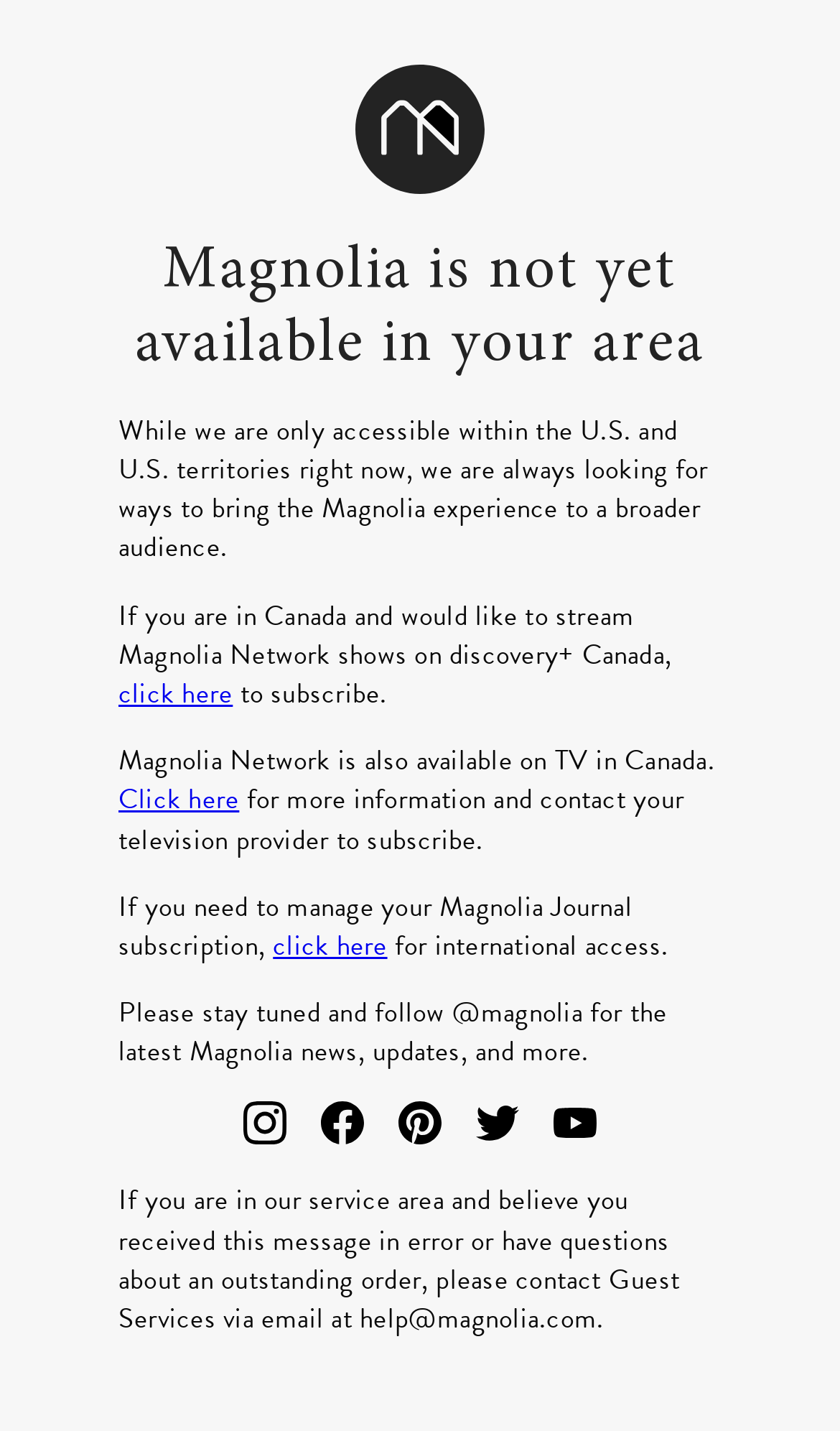Describe all the visual and textual components of the webpage comprehensively.

The webpage appears to be a message from Magnolia Network, informing users that the service is not yet available in their area. At the top of the page, there is a prominent image, taking up about a quarter of the screen. Below the image, there is a heading that reads "Magnolia is not yet available in your area".

The main content of the page is divided into several paragraphs of text, which explain the current limitations of the service and provide information on how to access Magnolia Network content in Canada. The text is organized in a clear and readable format, with each paragraph separated by a small gap.

There are several links and buttons scattered throughout the text, including links to subscribe to discovery+ Canada and to access more information about Magnolia Network in Canada. There are also buttons to follow Magnolia on various social media platforms, including Instagram, Facebook, Pinterest, Twitter, and YouTube. These buttons are arranged horizontally near the bottom of the page.

At the very bottom of the page, there is a final paragraph of text that provides contact information for Guest Services, including an email address, in case users have questions or concerns about their service.